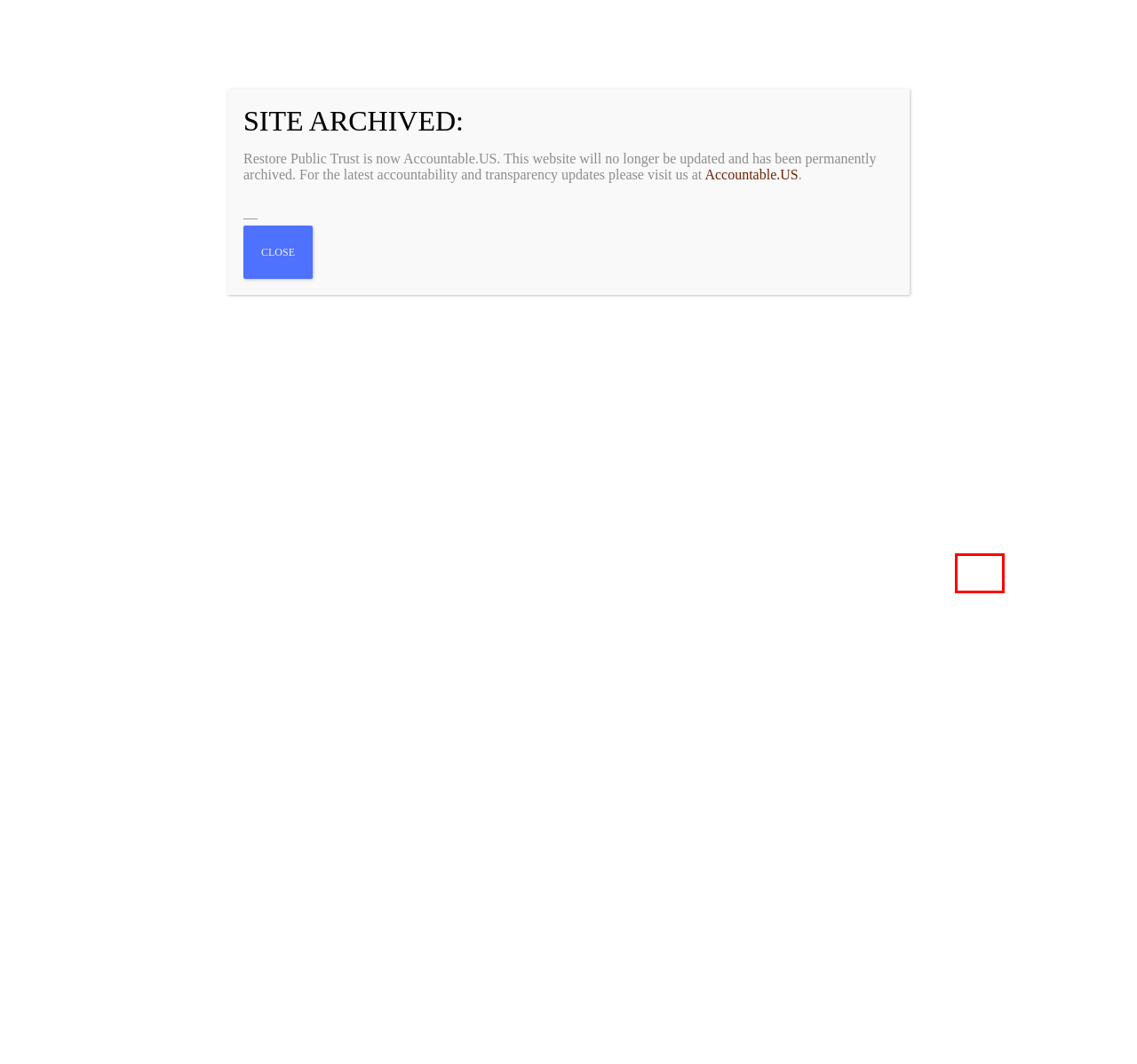Given a webpage screenshot with a UI element marked by a red bounding box, choose the description that best corresponds to the new webpage that will appear after clicking the element. The candidates are:
A. Stephen Hahn Archives - Restore Public Trust
B. Contact Us | Restore Public Trust
C. Wilbur Ross News - Department of Commerce News | Restore Public Trust
D. Wilbur Ross Archives - Restore Public Trust
E. Wells Fargo Archives - Restore Public Trust
F. Federal Aviation Administration - FAA News | Restore Public Trust
G. FOIA - Freedom of Information Act | Restore Public Trust
H. news Archives - Restore Public Trust

F